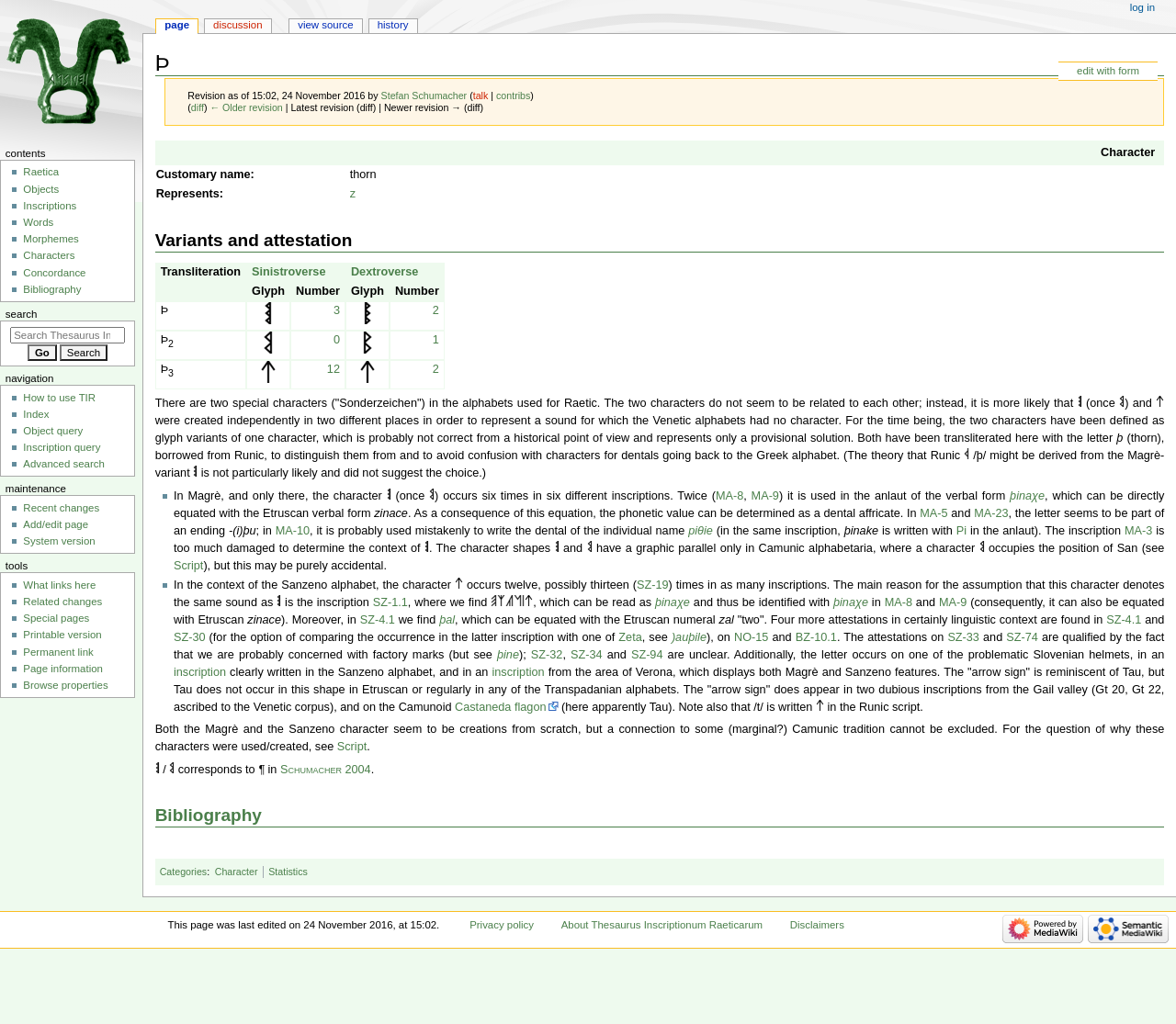How many rows are in the 'Variants and attestation' table?
Identify the answer in the screenshot and reply with a single word or phrase.

4